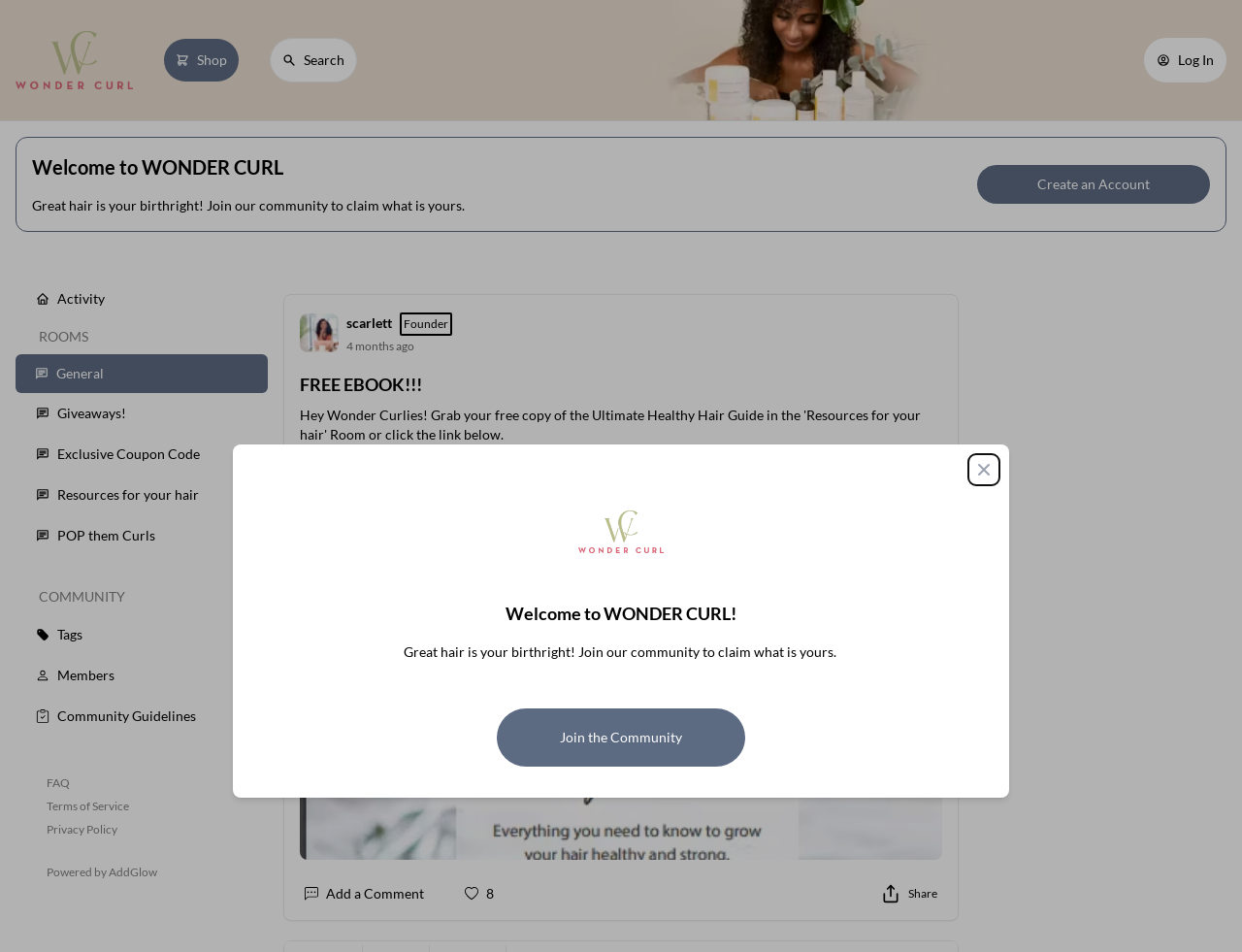Please find the bounding box for the following UI element description. Provide the coordinates in (top-left x, top-left y, bottom-right x, bottom-right y) format, with values between 0 and 1: Share

[0.702, 0.92, 0.762, 0.959]